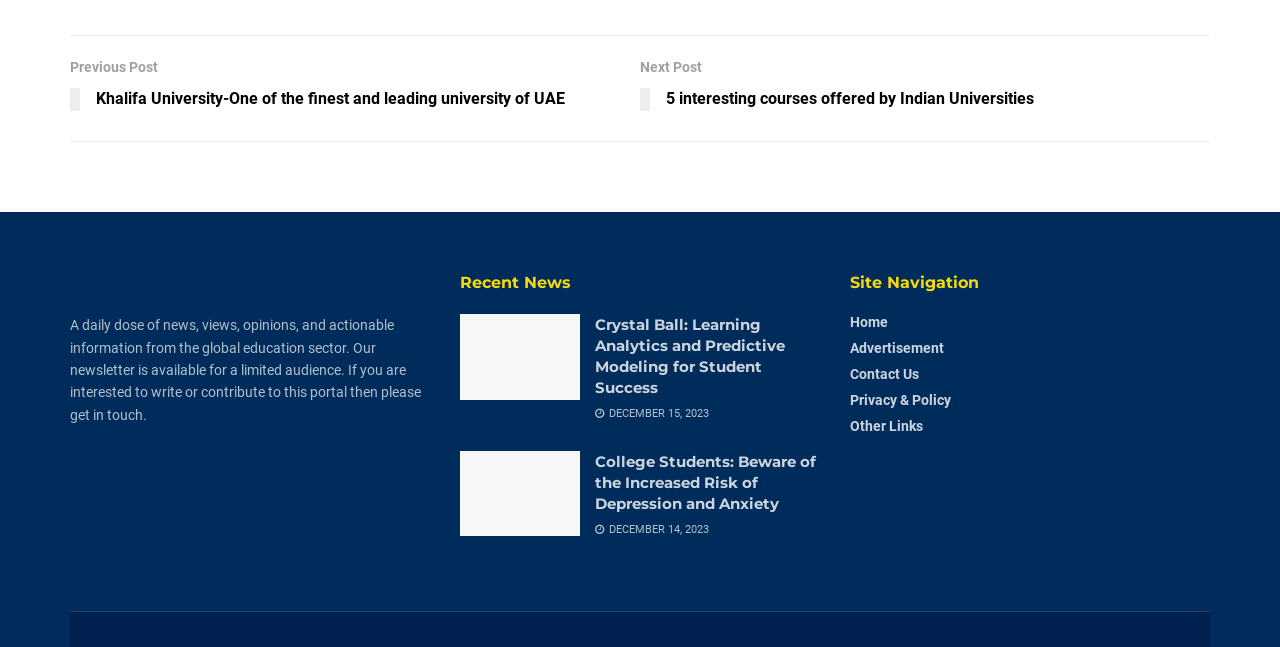Given the element description "Privacy & Policy" in the screenshot, predict the bounding box coordinates of that UI element.

[0.664, 0.606, 0.743, 0.631]